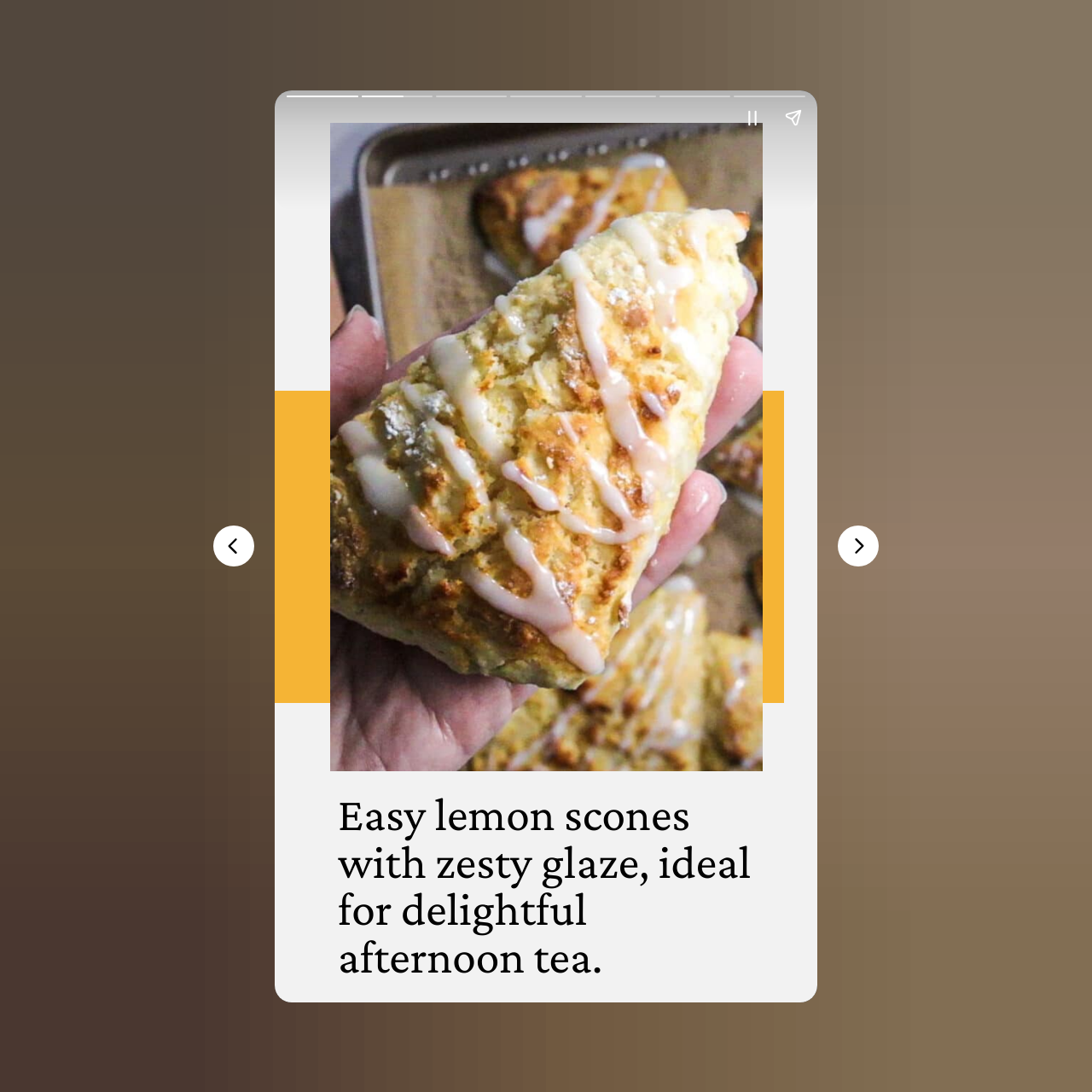Please respond in a single word or phrase: 
What is the purpose of the buttons at the bottom?

Navigation